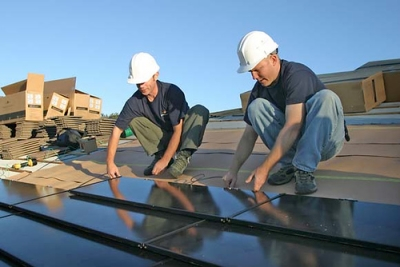Describe the important features and context of the image with as much detail as possible.

The image depicts two workers installing photovoltaic (PV) shingles on a rooftop, showcasing a modern approach to solar energy harnessing. Both individuals are wearing hard hats for safety, indicating that they are engaged in careful and skilled labor. The PV shingles, which are designed to blend seamlessly with traditional roofing, are laid out neatly on the surface, highlighting their potential to provide electricity while maintaining the aesthetic appeal of the home. In the background, boxes suggest that new shingles are ready for installation, emphasizing the growing trend towards integrating solar technology into roofing materials. This innovative solution not only provides renewable energy but also addresses homeowners' concerns about the visual impact of conventional solar panels.